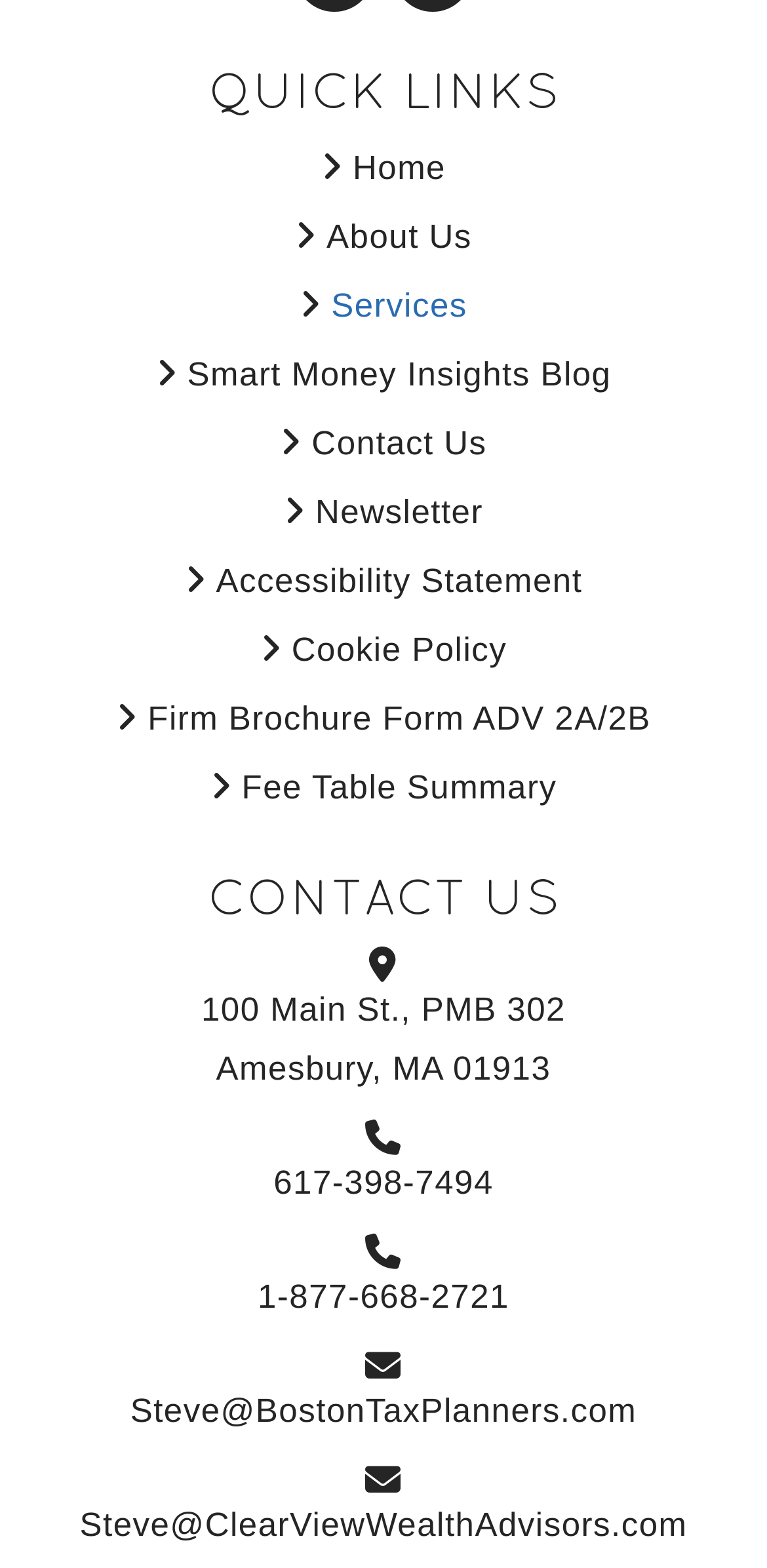Find and specify the bounding box coordinates that correspond to the clickable region for the instruction: "send an email to Steve".

[0.17, 0.887, 0.83, 0.911]